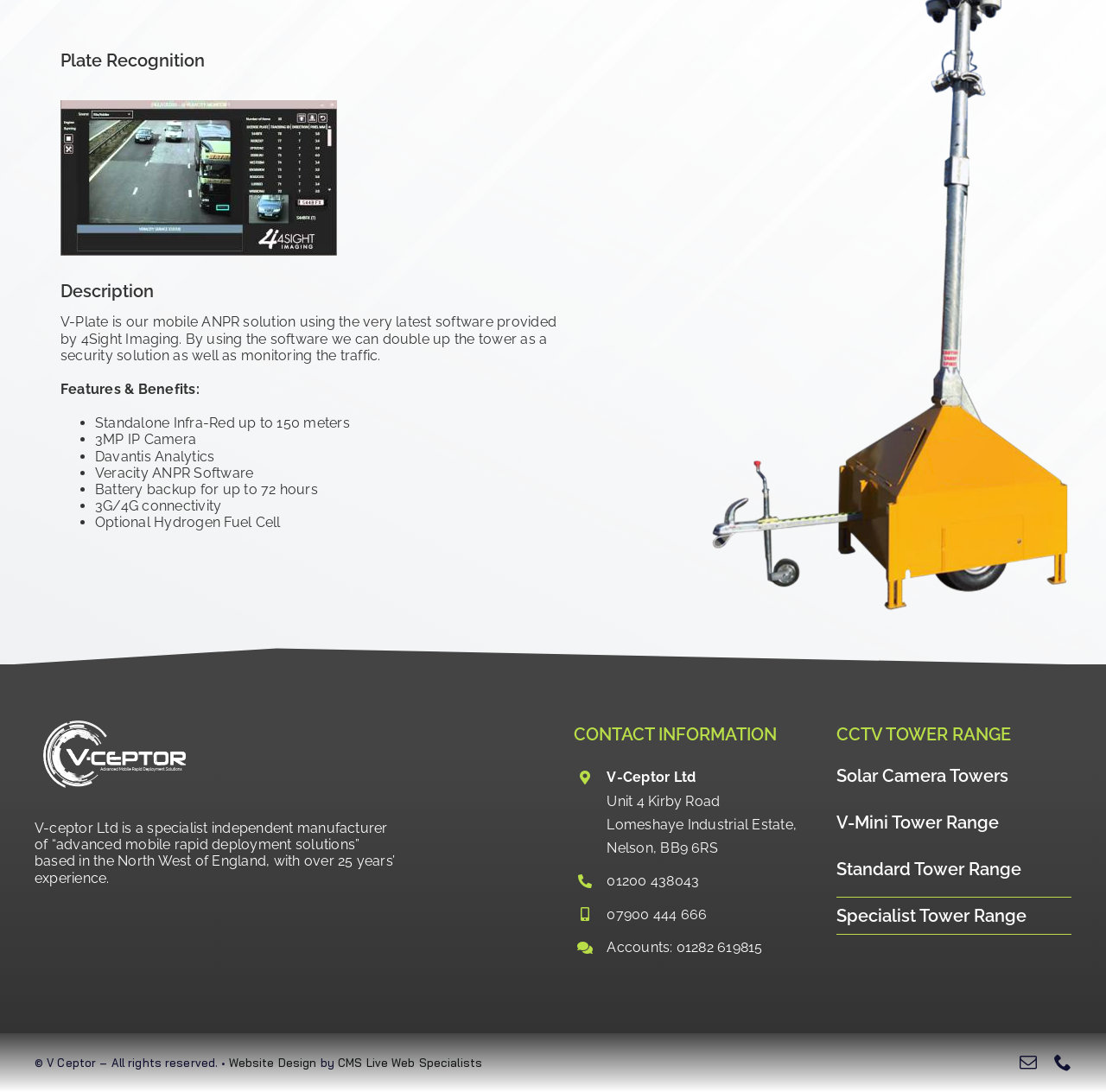Based on the element description: "01282 619815", identify the bounding box coordinates for this UI element. The coordinates must be four float numbers between 0 and 1, listed as [left, top, right, bottom].

[0.612, 0.86, 0.69, 0.875]